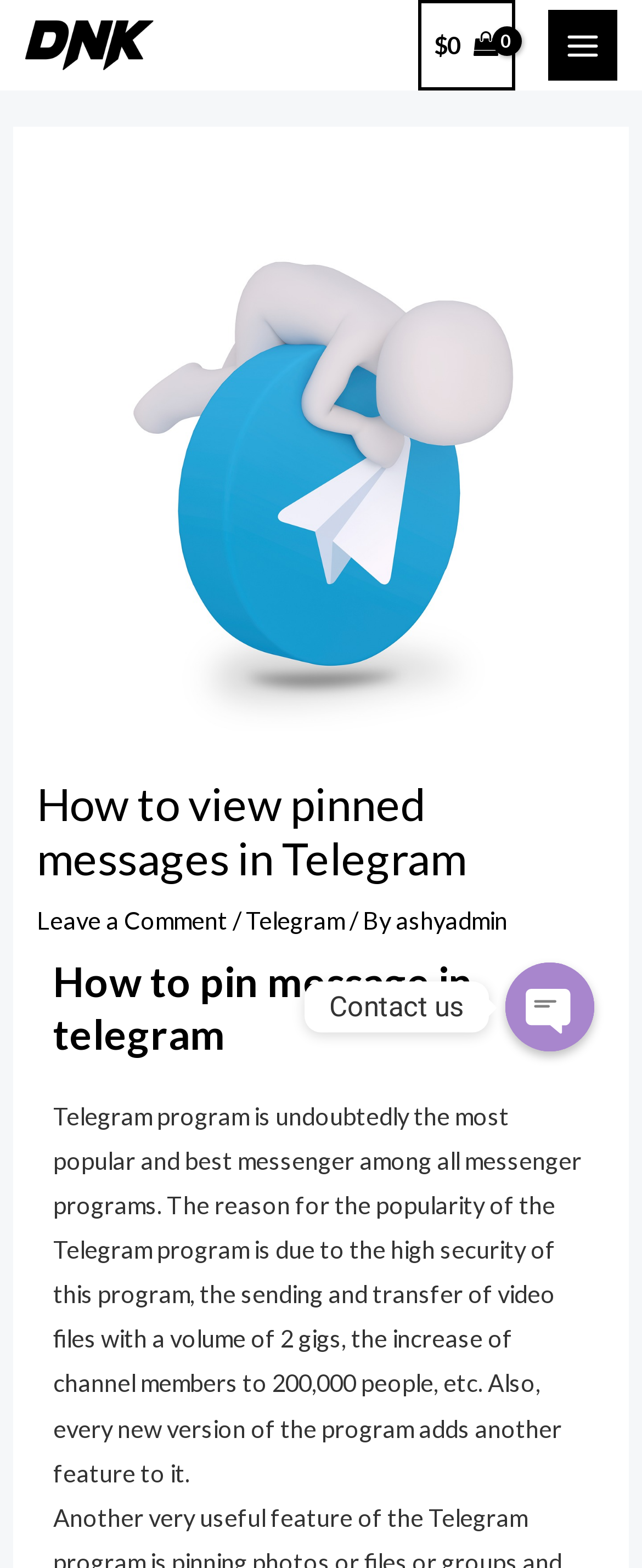What is the maximum number of channel members in Telegram?
Using the picture, provide a one-word or short phrase answer.

200,000